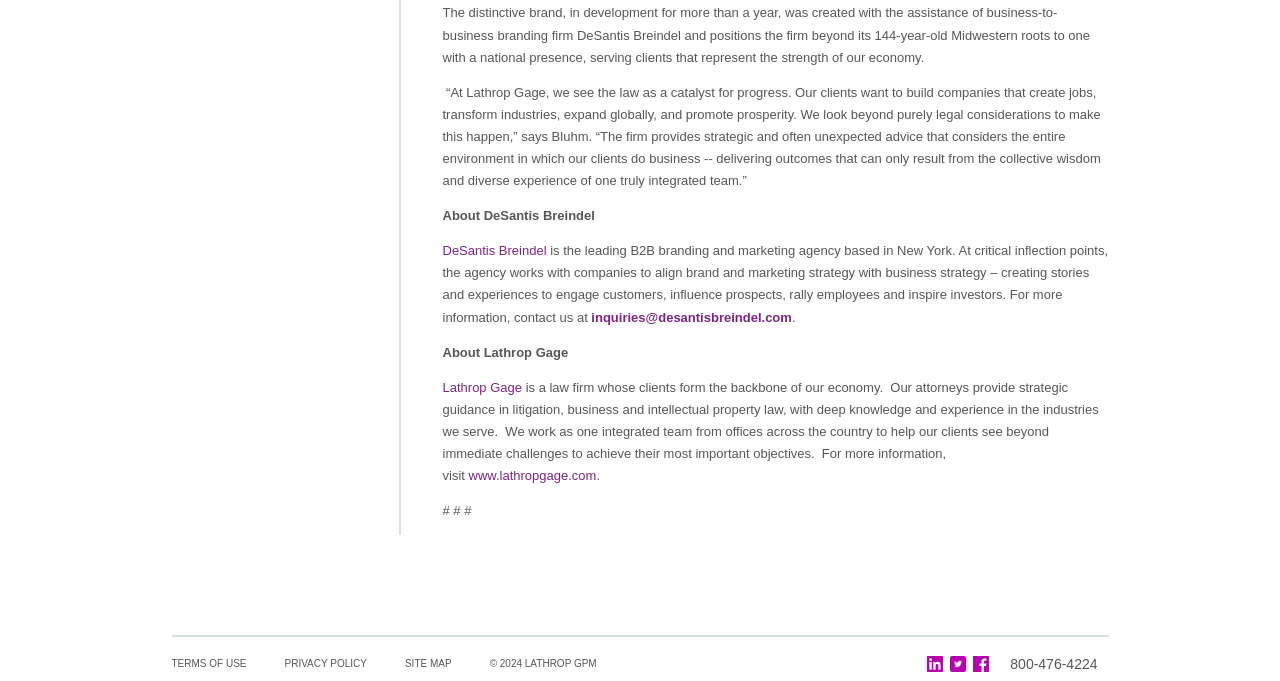Extract the bounding box of the UI element described as: "www.lathropgage.com".

[0.366, 0.687, 0.466, 0.709]